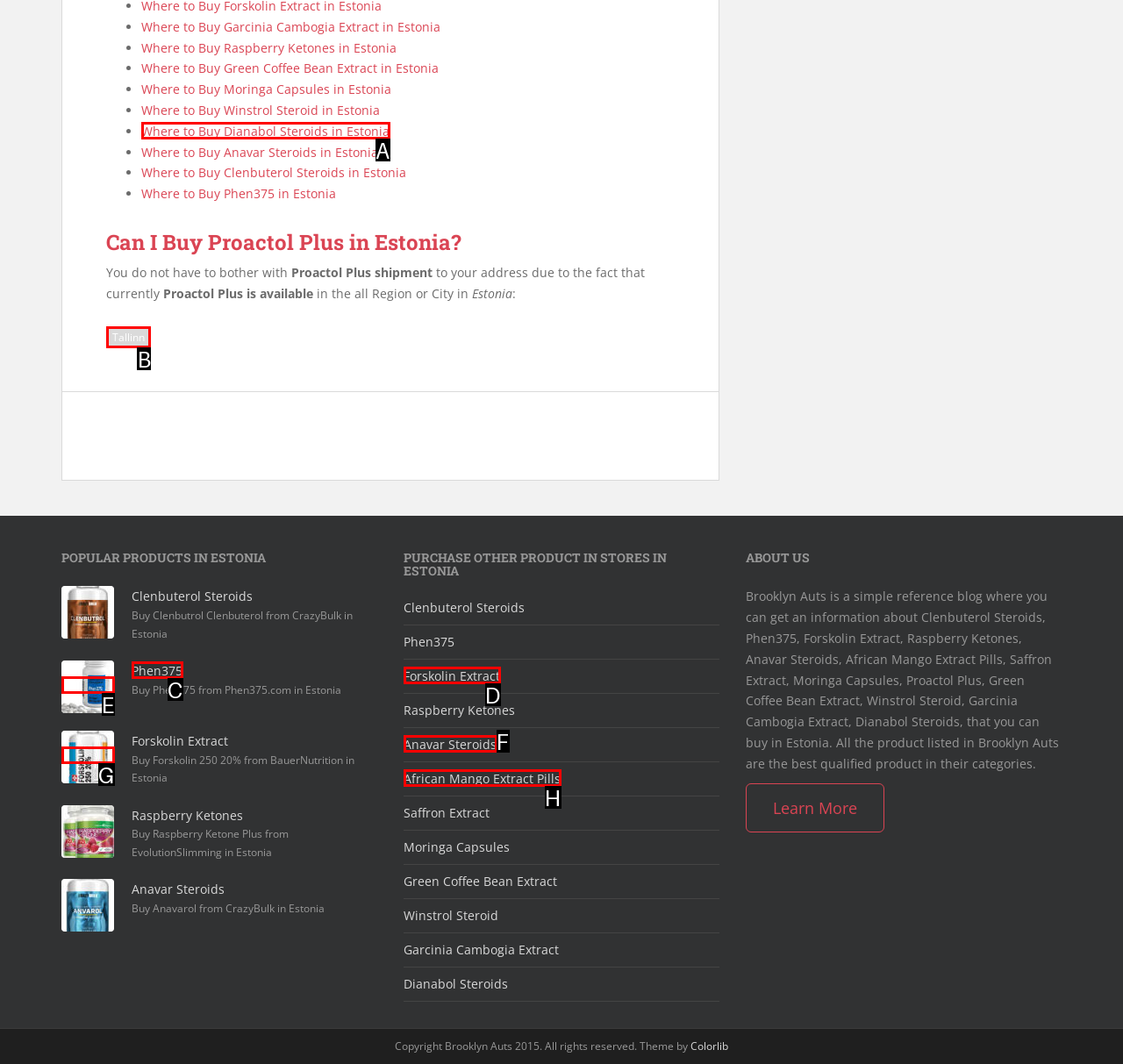Which UI element's letter should be clicked to achieve the task: Click on 'Tallinn'
Provide the letter of the correct choice directly.

B